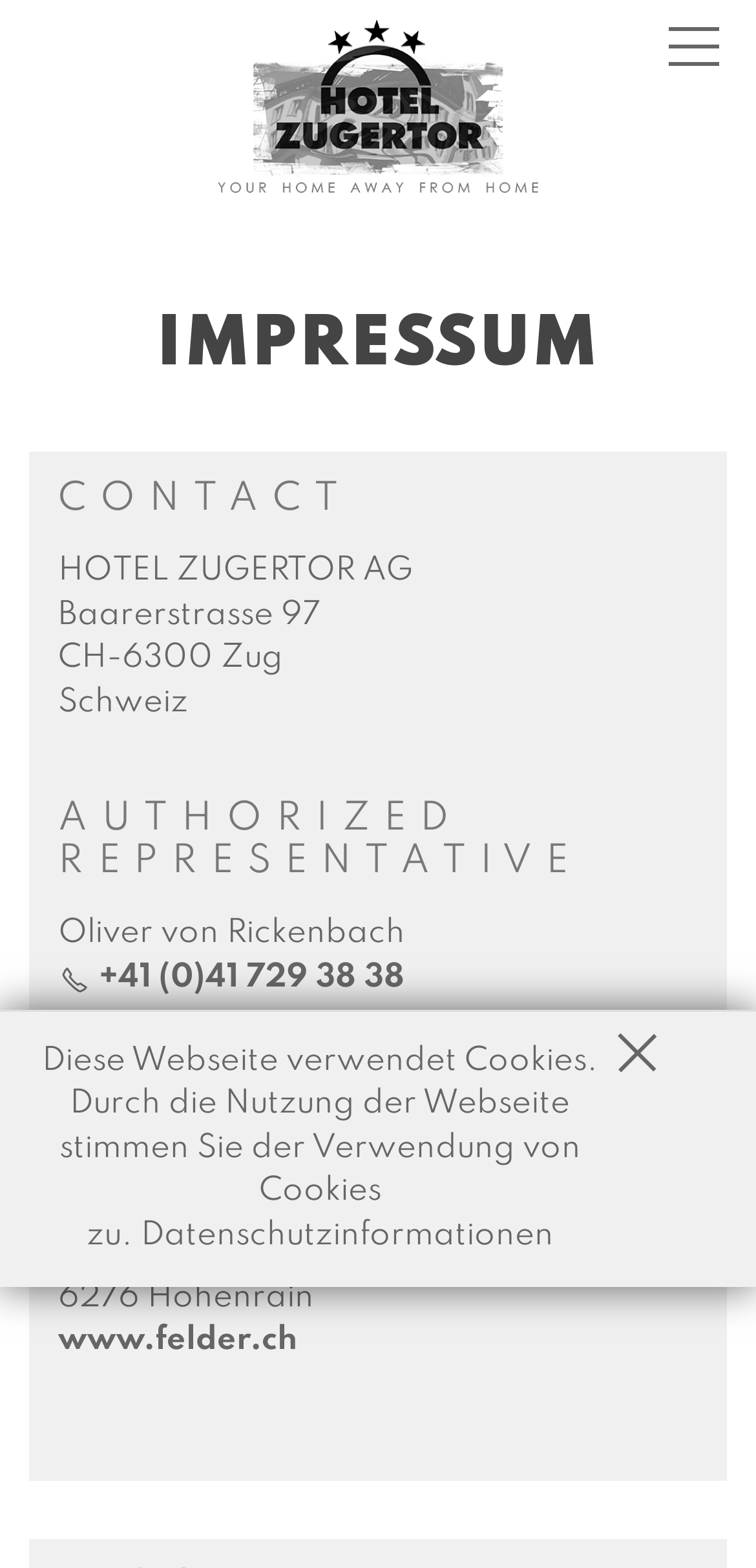Could you find the bounding box coordinates of the clickable area to complete this instruction: "Enter first name"?

None